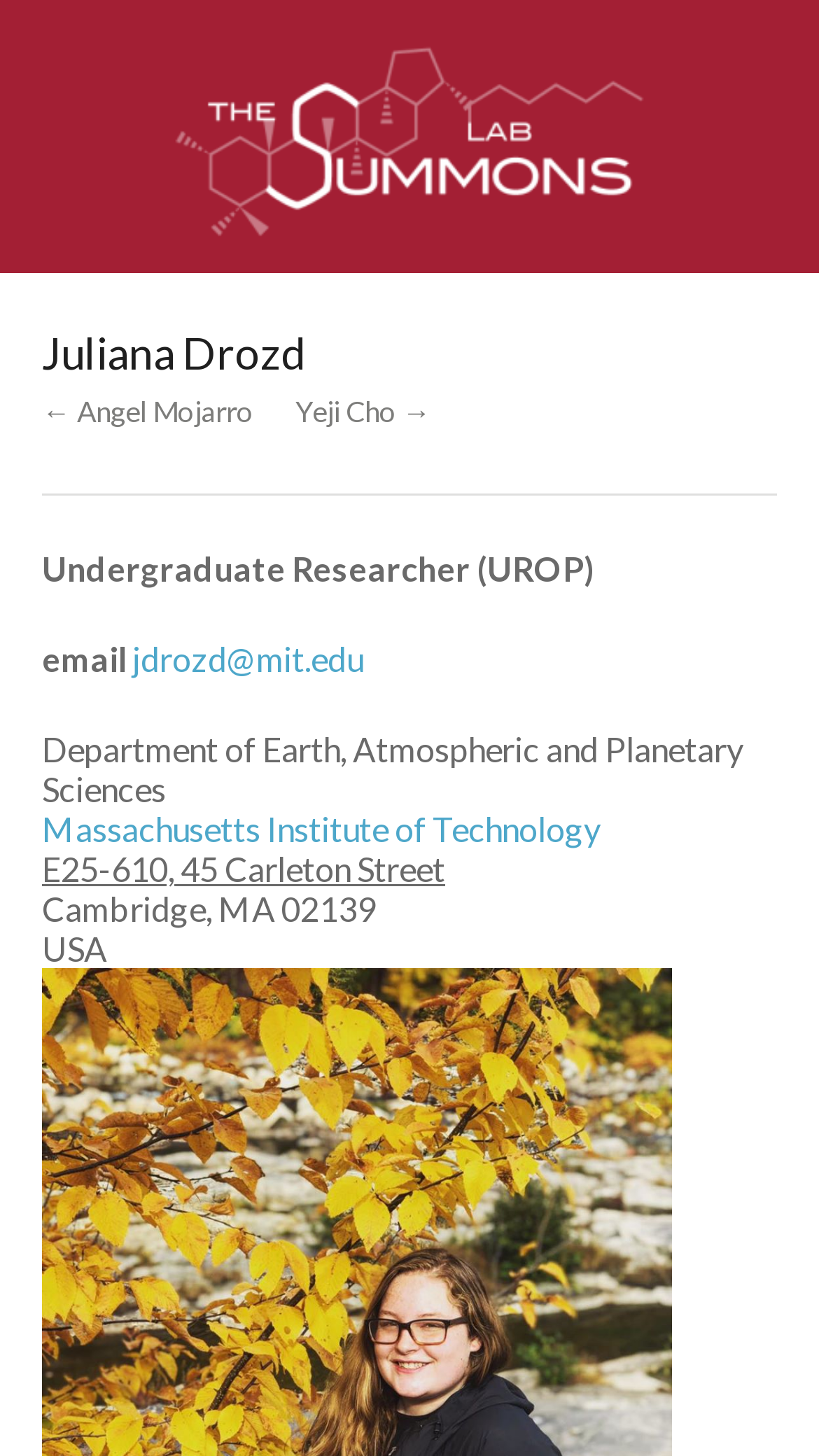What is the name of Juliana Drozd's institution?
Answer the question with just one word or phrase using the image.

Massachusetts Institute of Technology